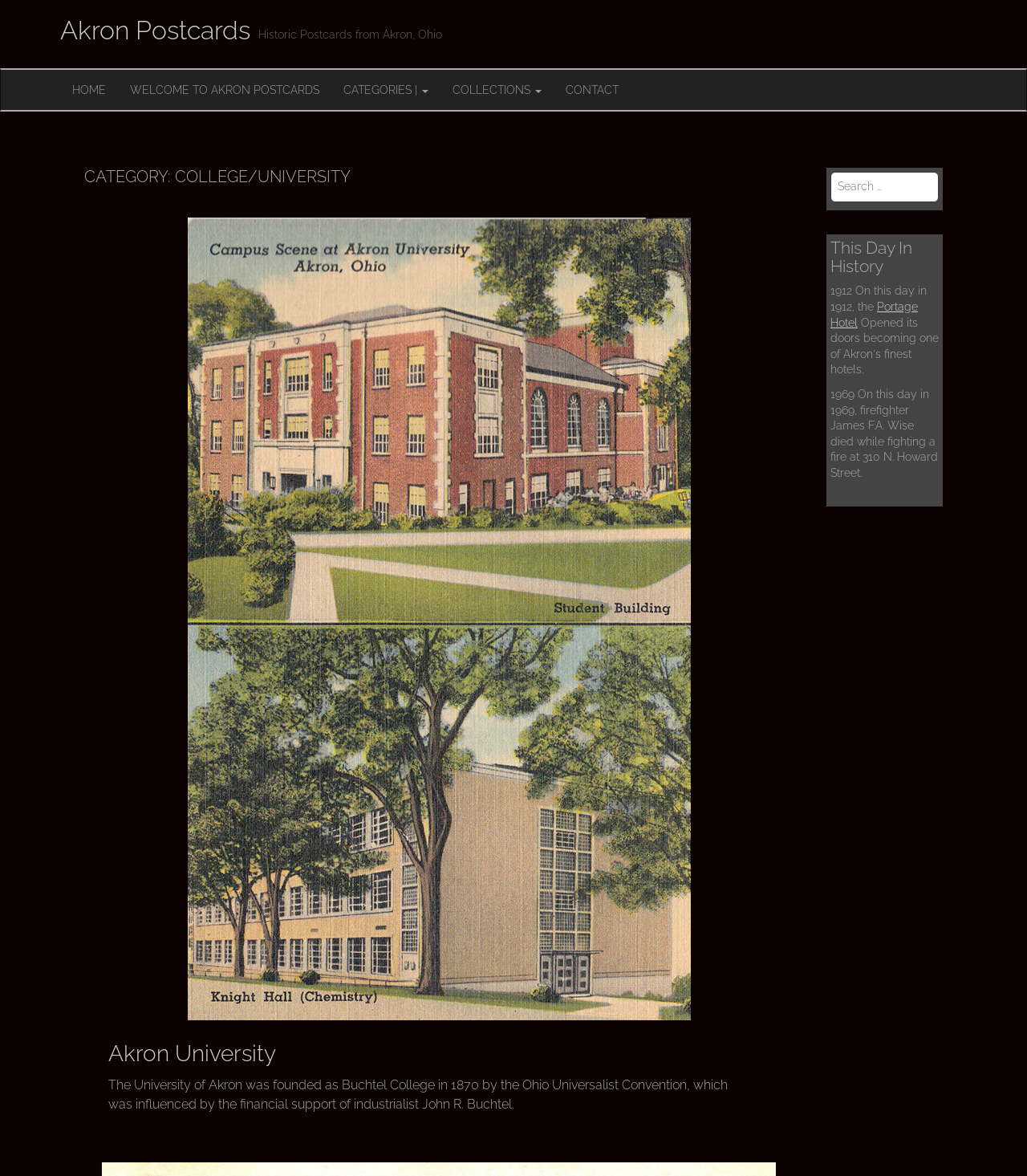What is the main category of postcards on this webpage?
Using the image, respond with a single word or phrase.

College/University